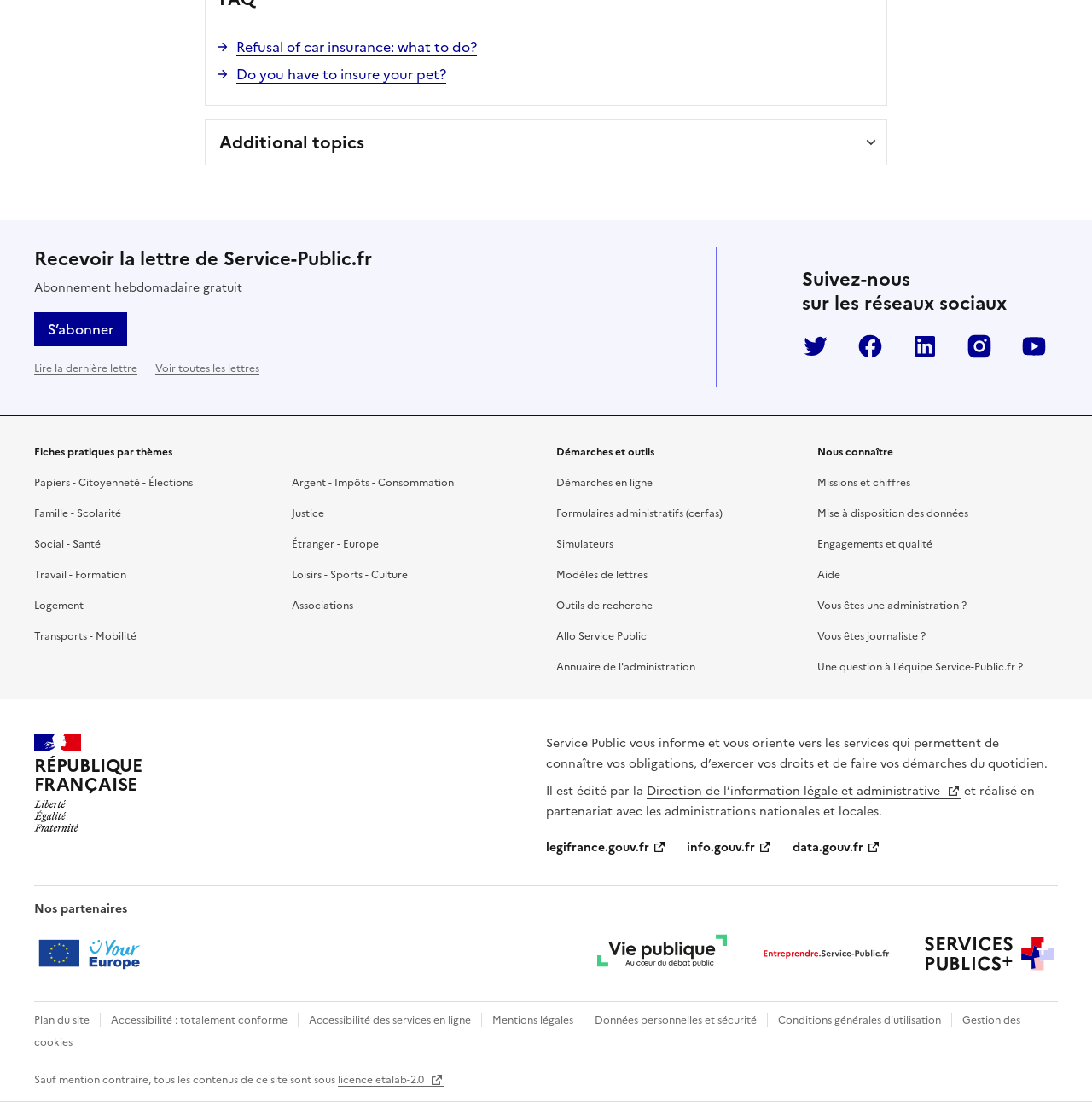Specify the bounding box coordinates of the element's area that should be clicked to execute the given instruction: "Expand 'Additional topics'". The coordinates should be four float numbers between 0 and 1, i.e., [left, top, right, bottom].

[0.188, 0.109, 0.812, 0.15]